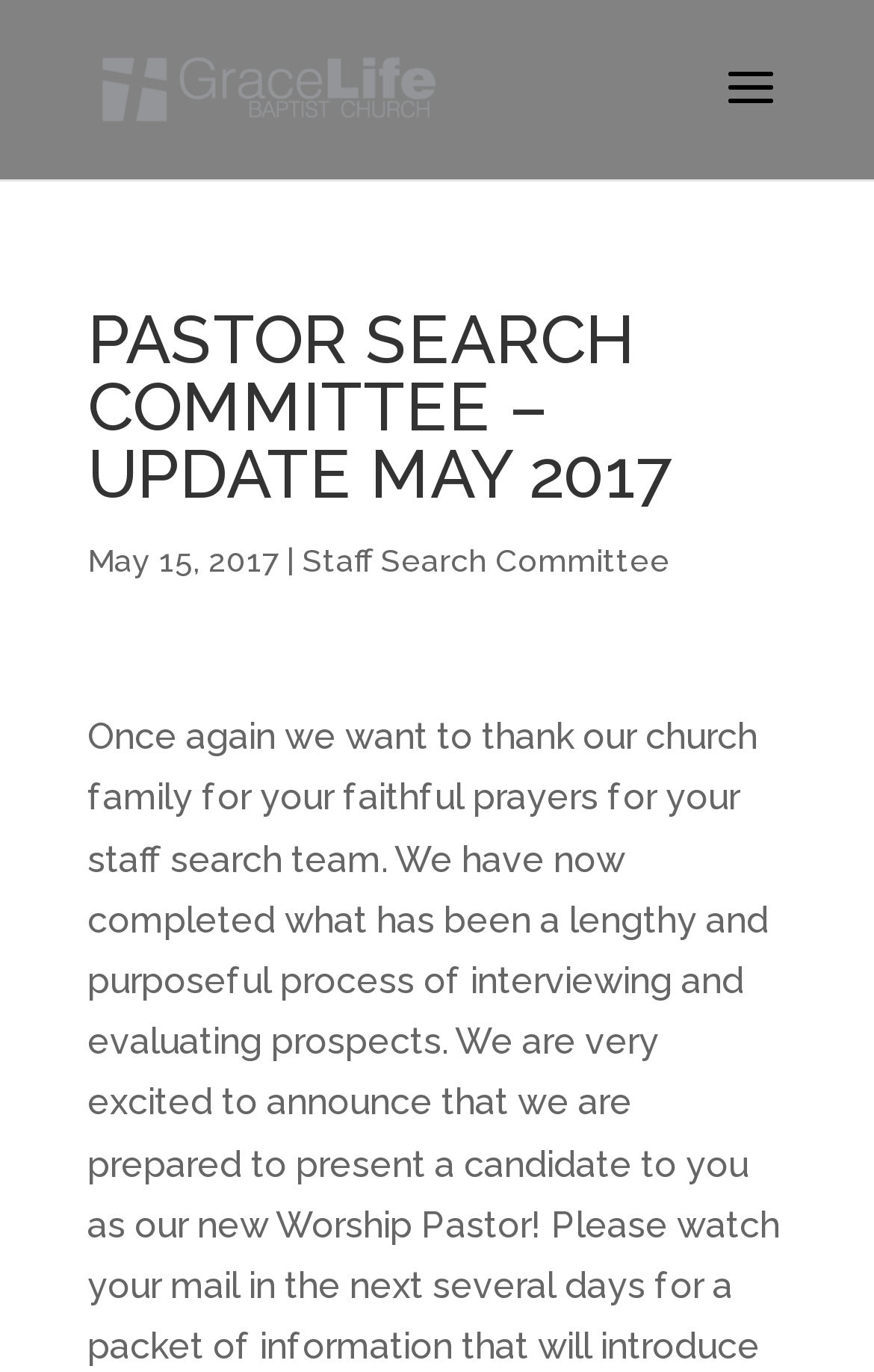From the element description: "Limpopo River Lodge", extract the bounding box coordinates of the UI element. The coordinates should be expressed as four float numbers between 0 and 1, in the order [left, top, right, bottom].

None